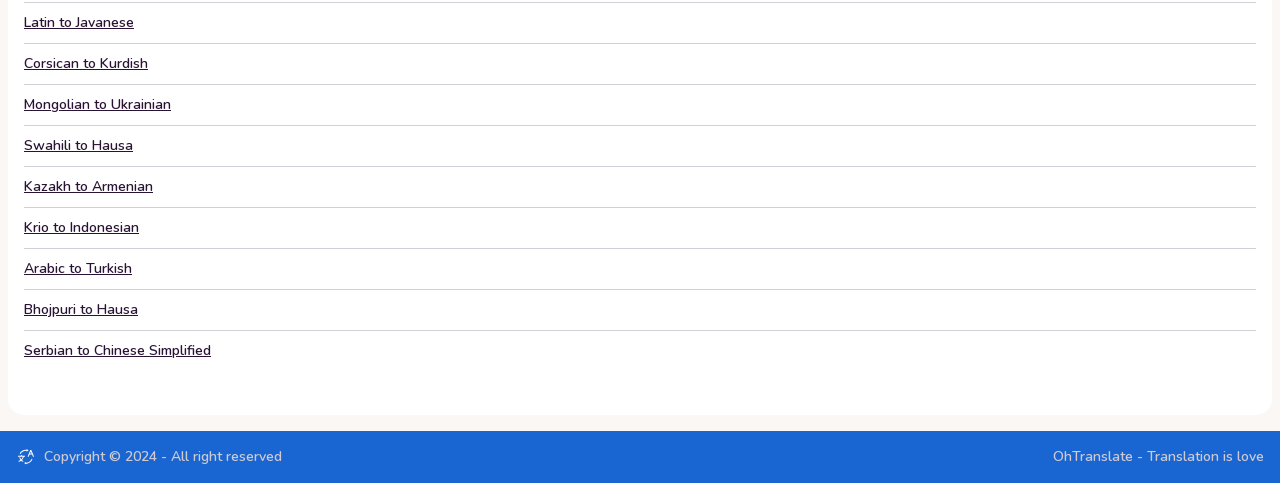Could you indicate the bounding box coordinates of the region to click in order to complete this instruction: "translate from Corsican to Kurdish".

[0.019, 0.112, 0.116, 0.151]